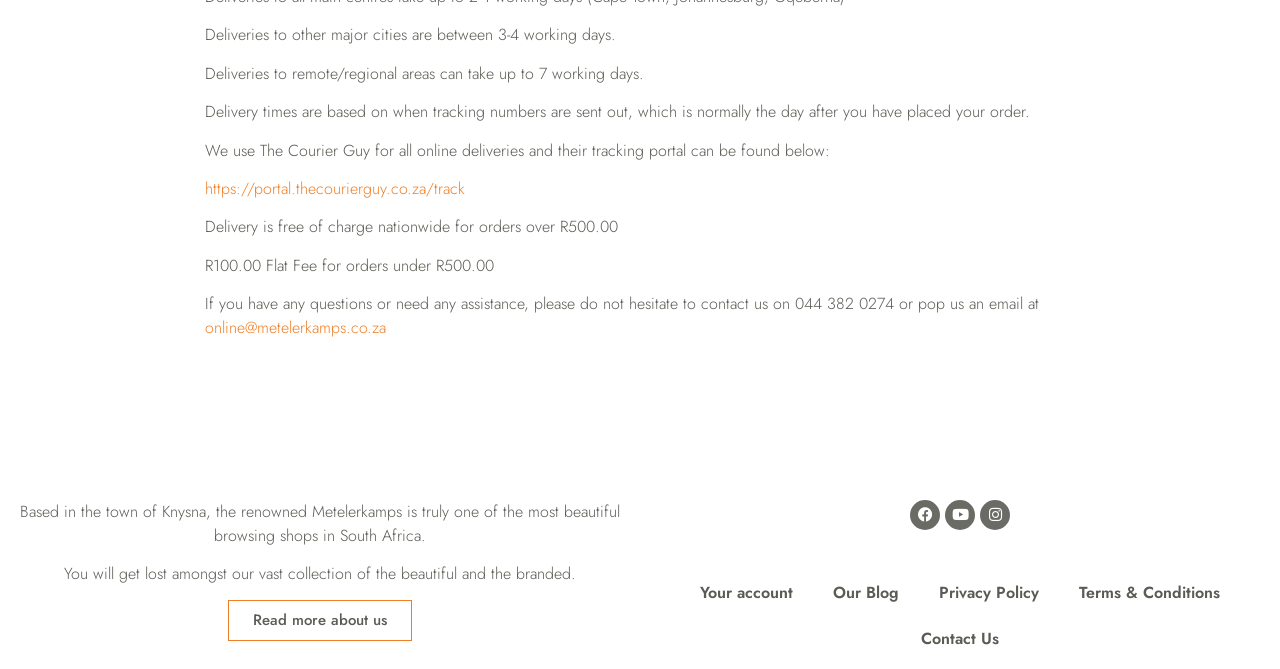What is the name of the courier service used for online deliveries?
Look at the image and construct a detailed response to the question.

The webpage mentions the courier service used for online deliveries in the fourth StaticText element, which states 'We use The Courier Guy for all online deliveries and their tracking portal can be found below:'